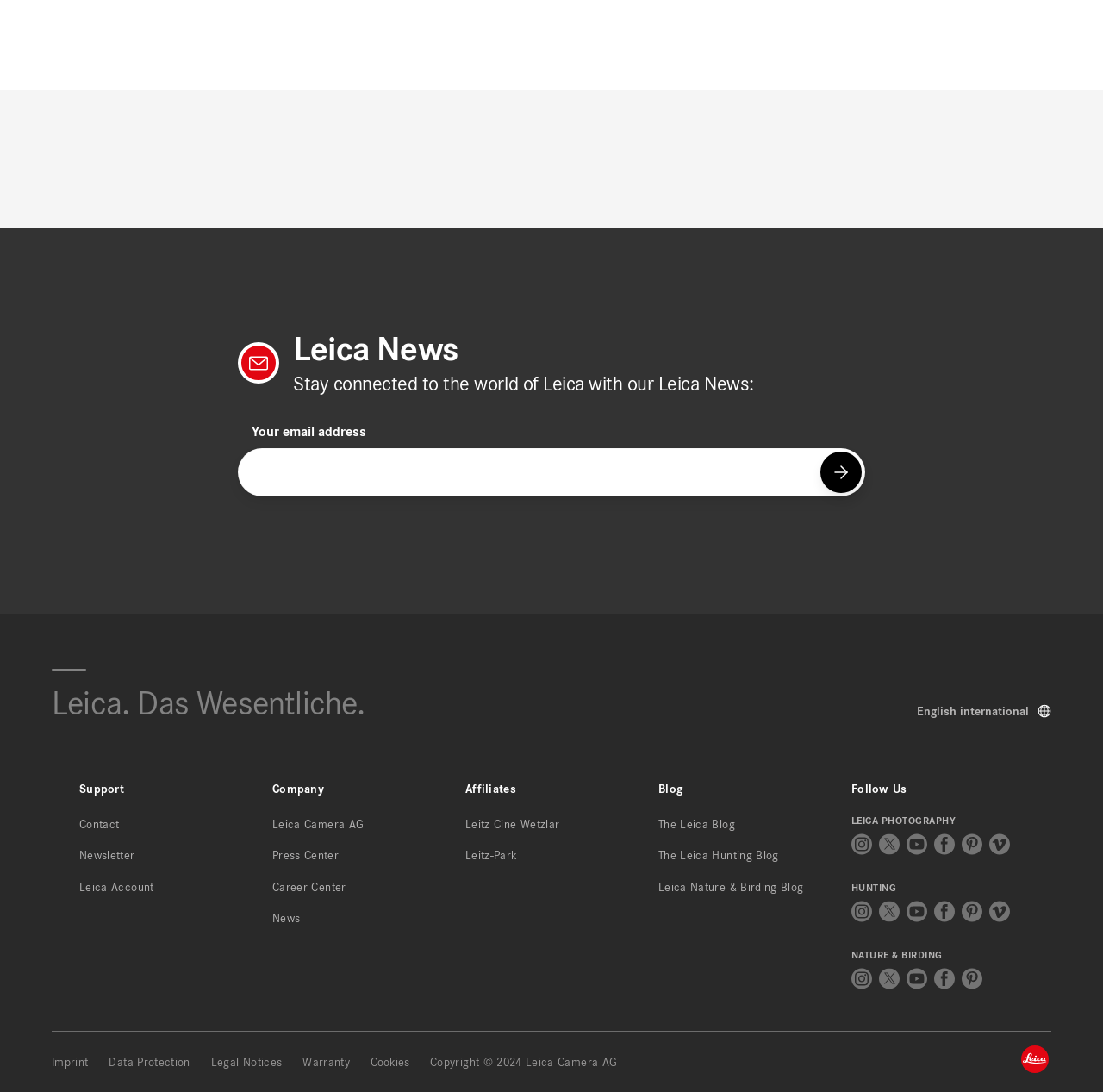Identify the bounding box coordinates of the clickable region necessary to fulfill the following instruction: "Click on CIO Influence". The bounding box coordinates should be four float numbers between 0 and 1, i.e., [left, top, right, bottom].

None